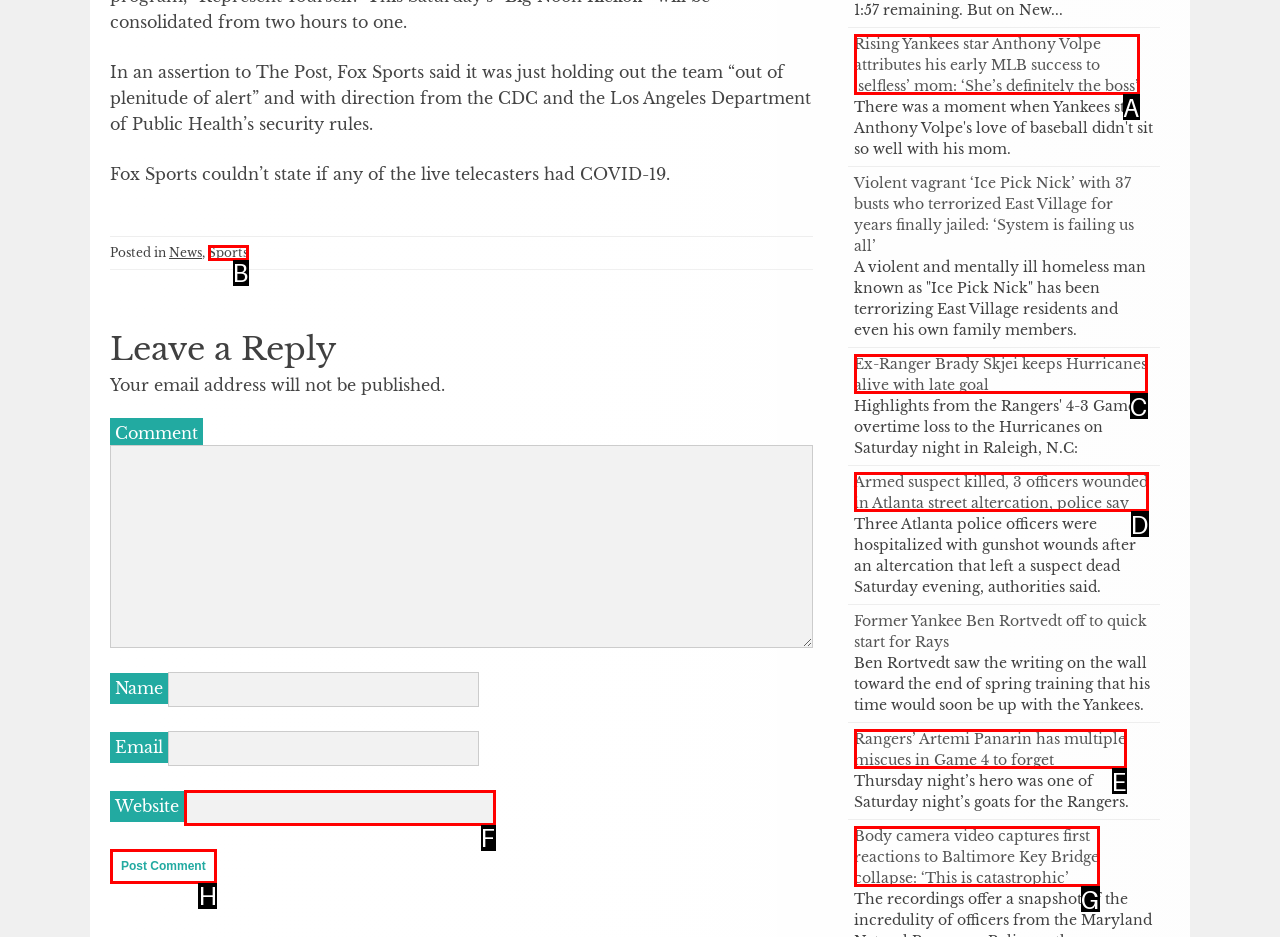Find the HTML element that matches the description provided: Sports
Answer using the corresponding option letter.

B